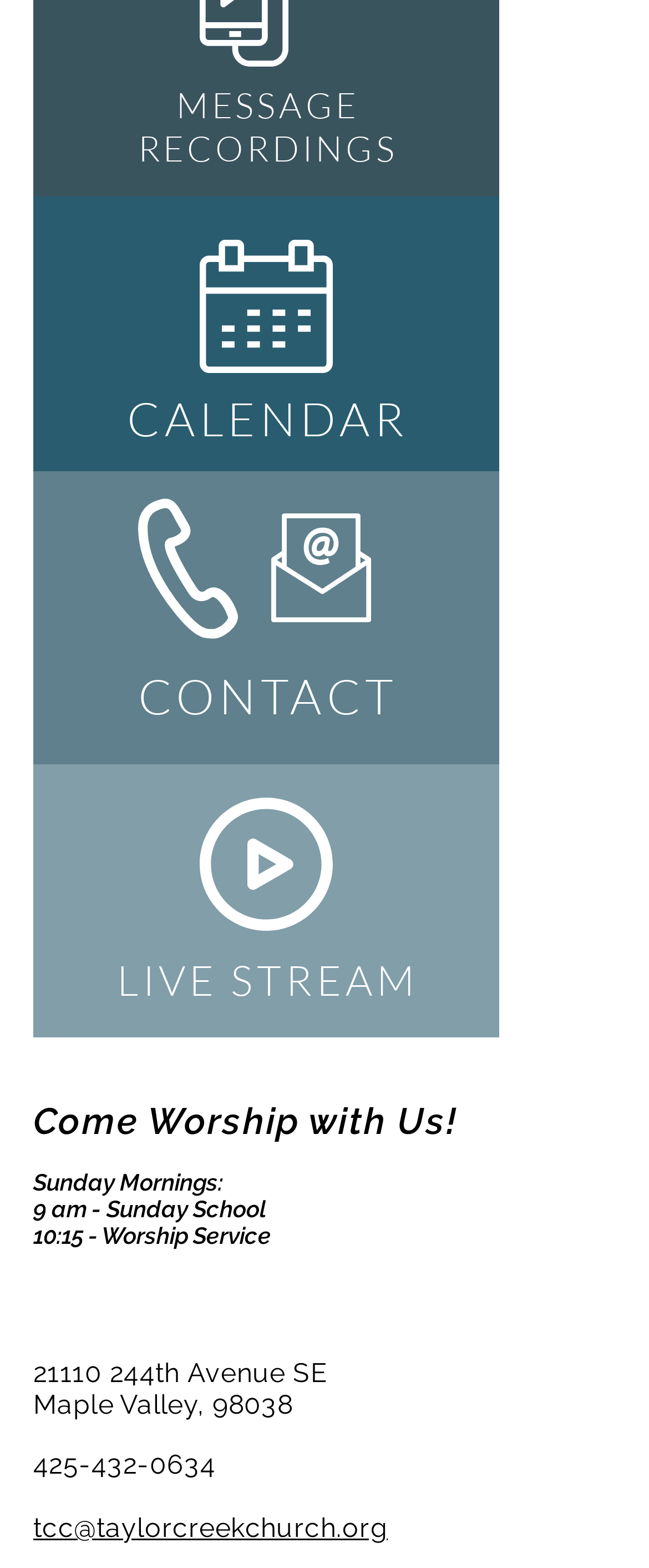Ascertain the bounding box coordinates for the UI element detailed here: "#comp-krmpjz0e1 svg [data-color="1"] {fill: #FFFFFF;}". The coordinates should be provided as [left, top, right, bottom] with each value being a float between 0 and 1.

[0.308, 0.509, 0.513, 0.594]